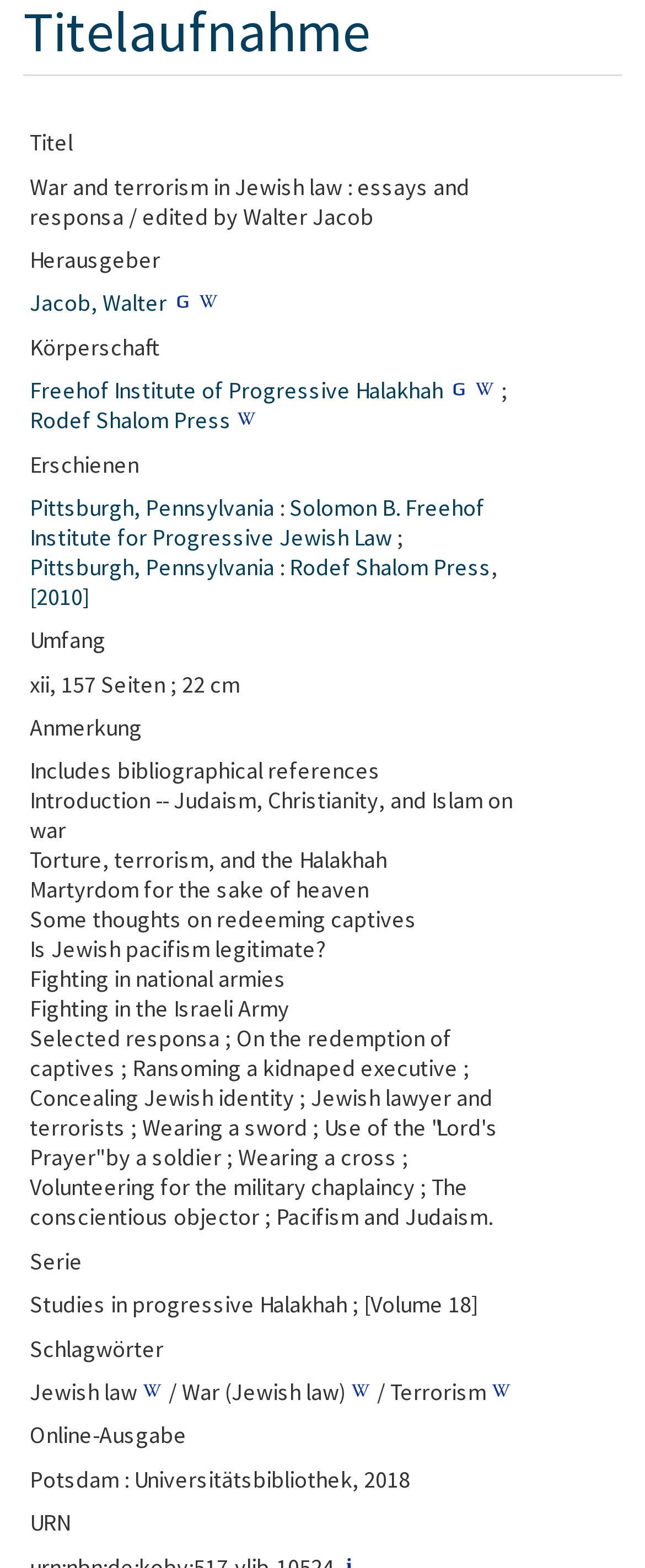Could you indicate the bounding box coordinates of the region to click in order to complete this instruction: "Explore the series Studies in progressive Halakhah".

[0.046, 0.822, 0.741, 0.841]